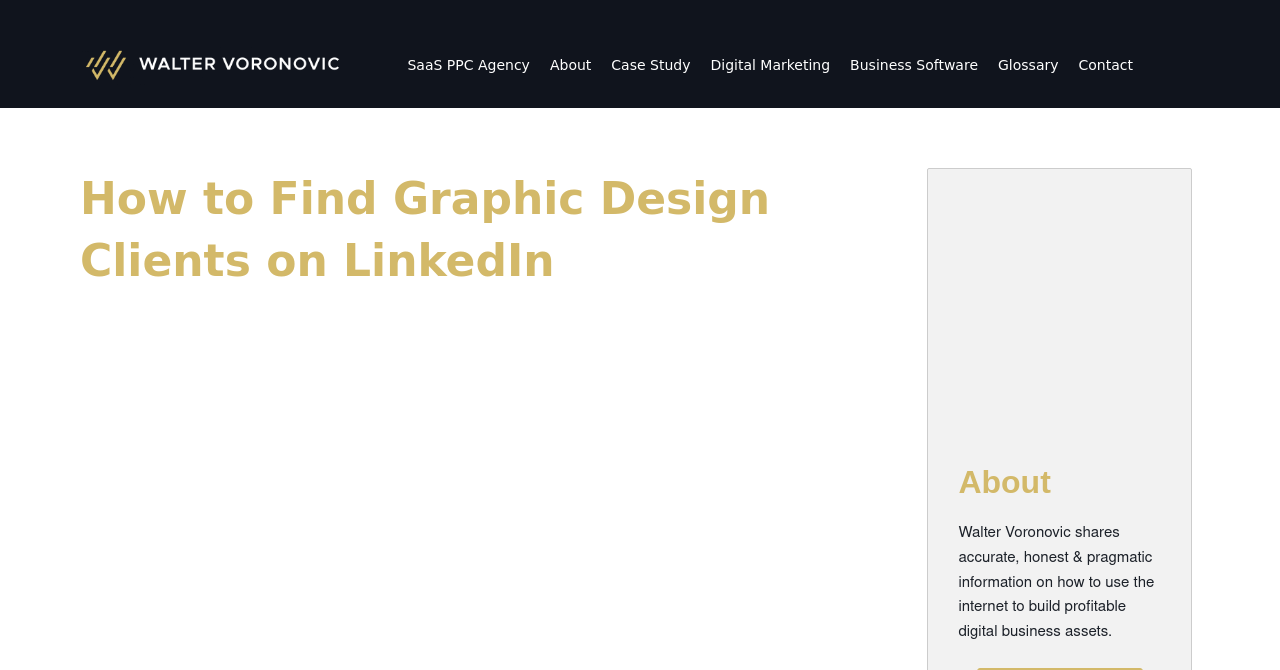What is the topic of the main content?
Could you answer the question in a detailed manner, providing as much information as possible?

I found the answer by looking at the heading 'How to Find Graphic Design Clients on LinkedIn' which suggests that the main content is about finding graphic design clients on LinkedIn.